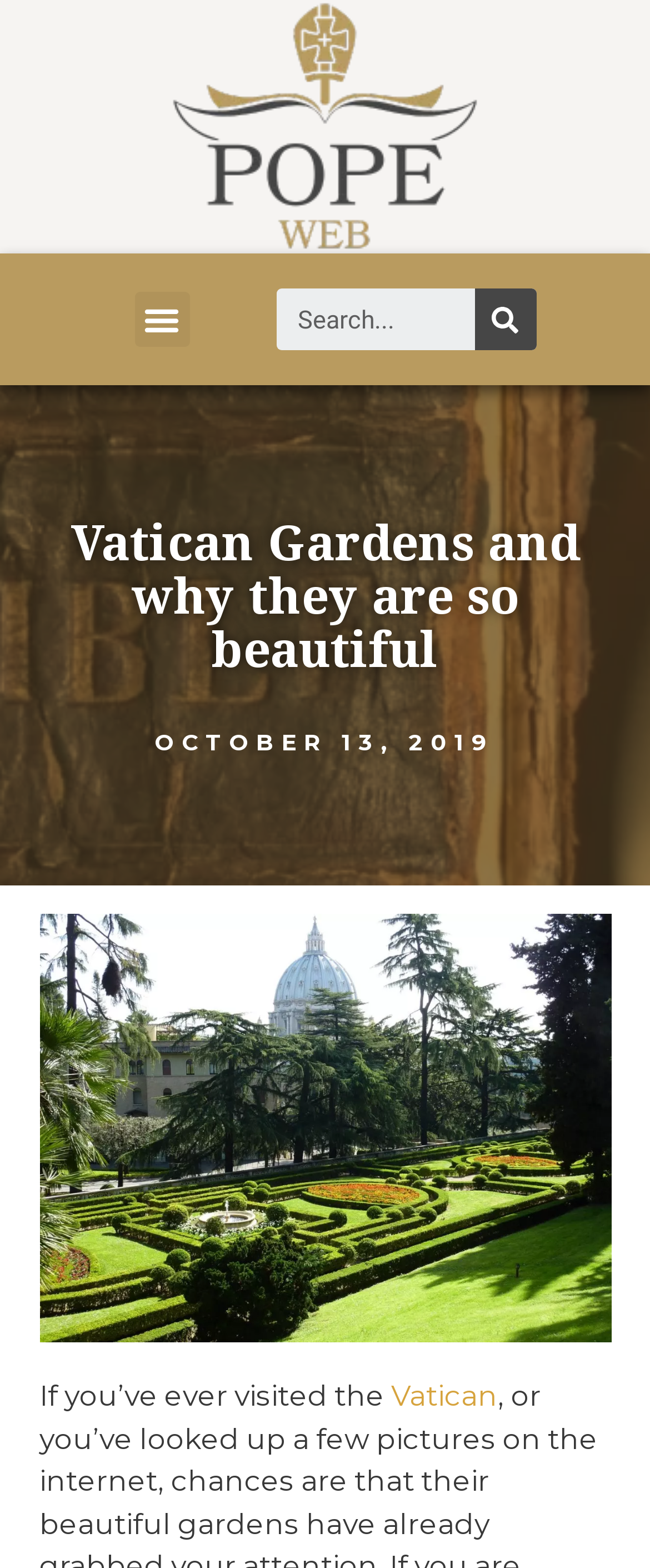Find the bounding box coordinates of the UI element according to this description: "alt="pope2you logo"".

[0.115, 0.0, 0.885, 0.16]